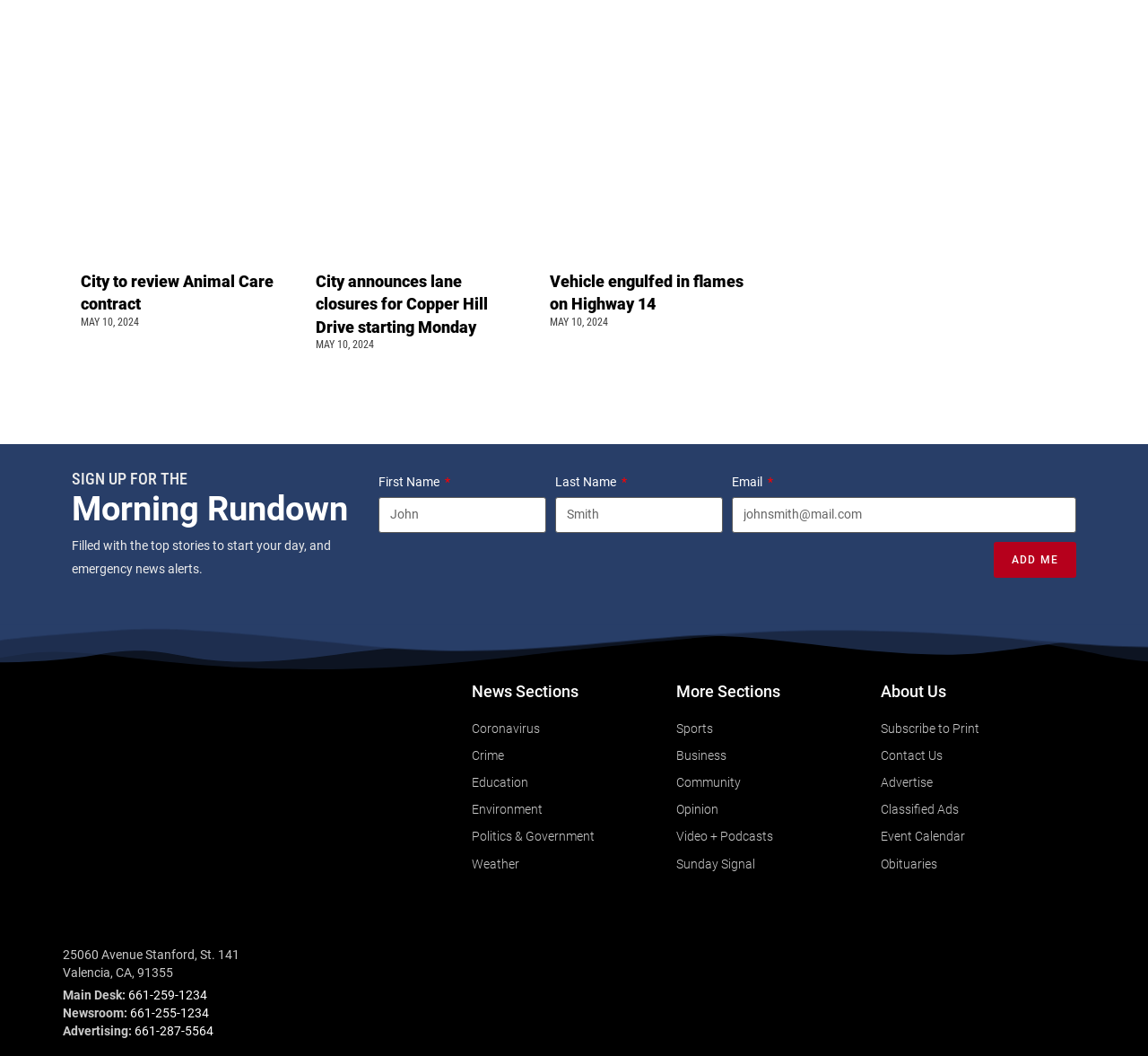What is the purpose of the 'ADD ME' button?
Please interpret the details in the image and answer the question thoroughly.

The 'ADD ME' button is located next to the text 'Filled with the top stories to start your day, and emergency news alerts.' which suggests that it is used to sign up for the Morning Rundown newsletter.